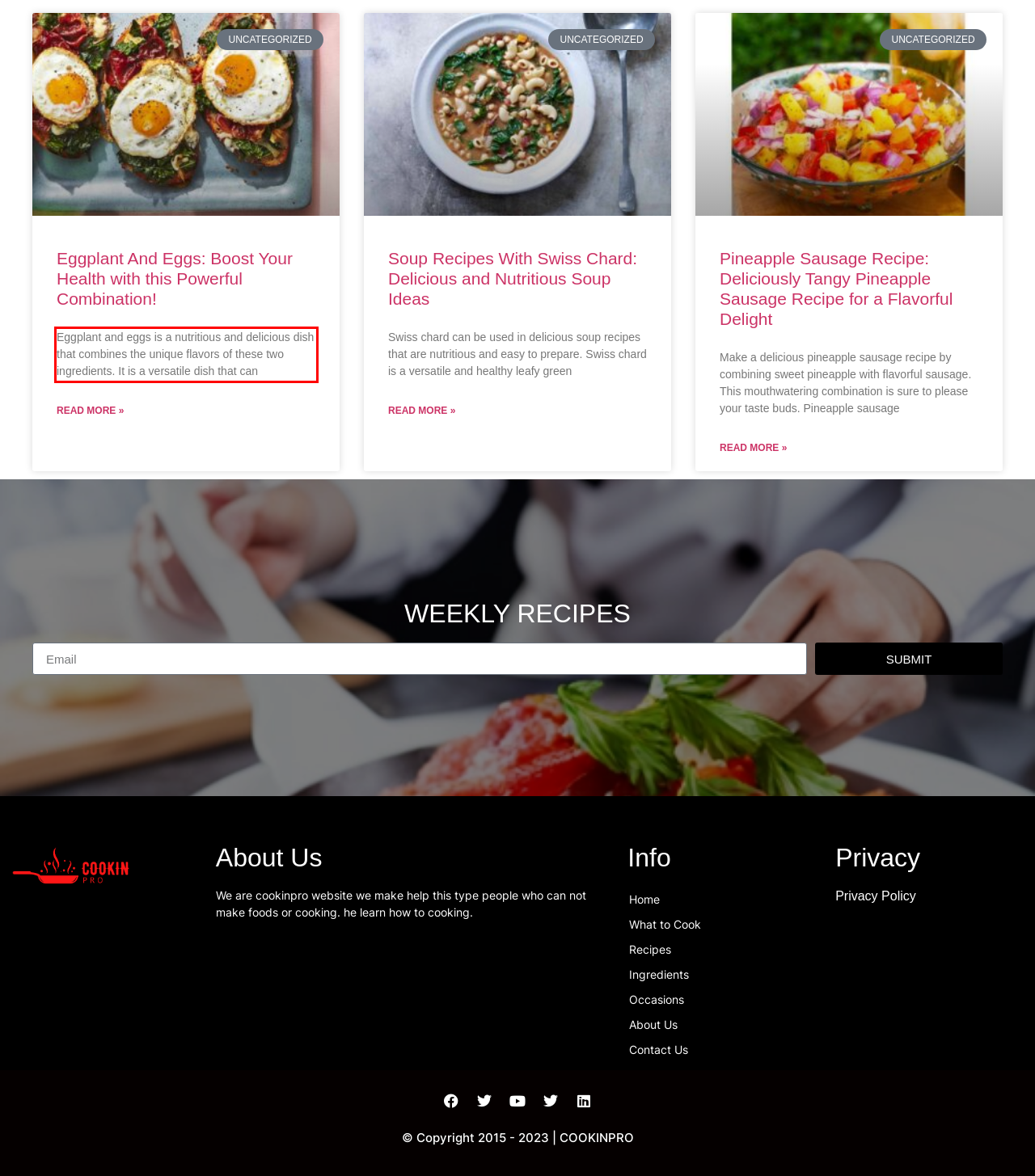With the given screenshot of a webpage, locate the red rectangle bounding box and extract the text content using OCR.

Eggplant and eggs is a nutritious and delicious dish that combines the unique flavors of these two ingredients. It is a versatile dish that can